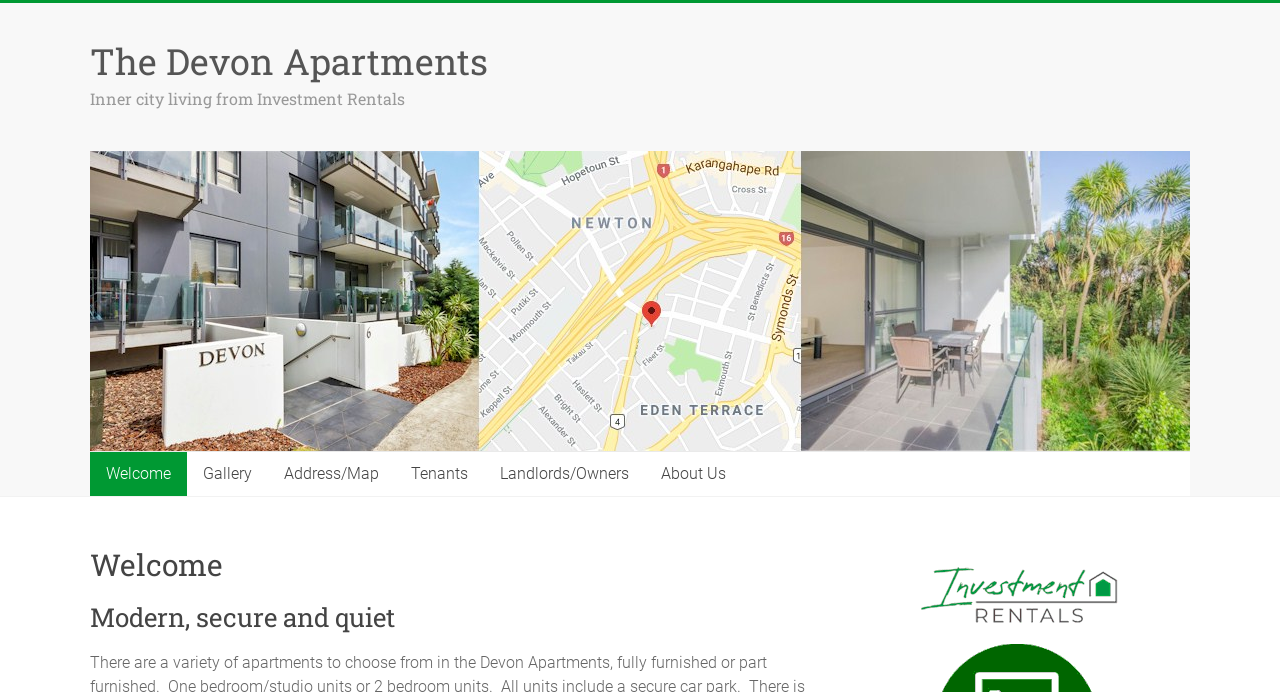Answer the question in a single word or phrase:
What is the tone of the description in the webpage?

Modern, secure and quiet